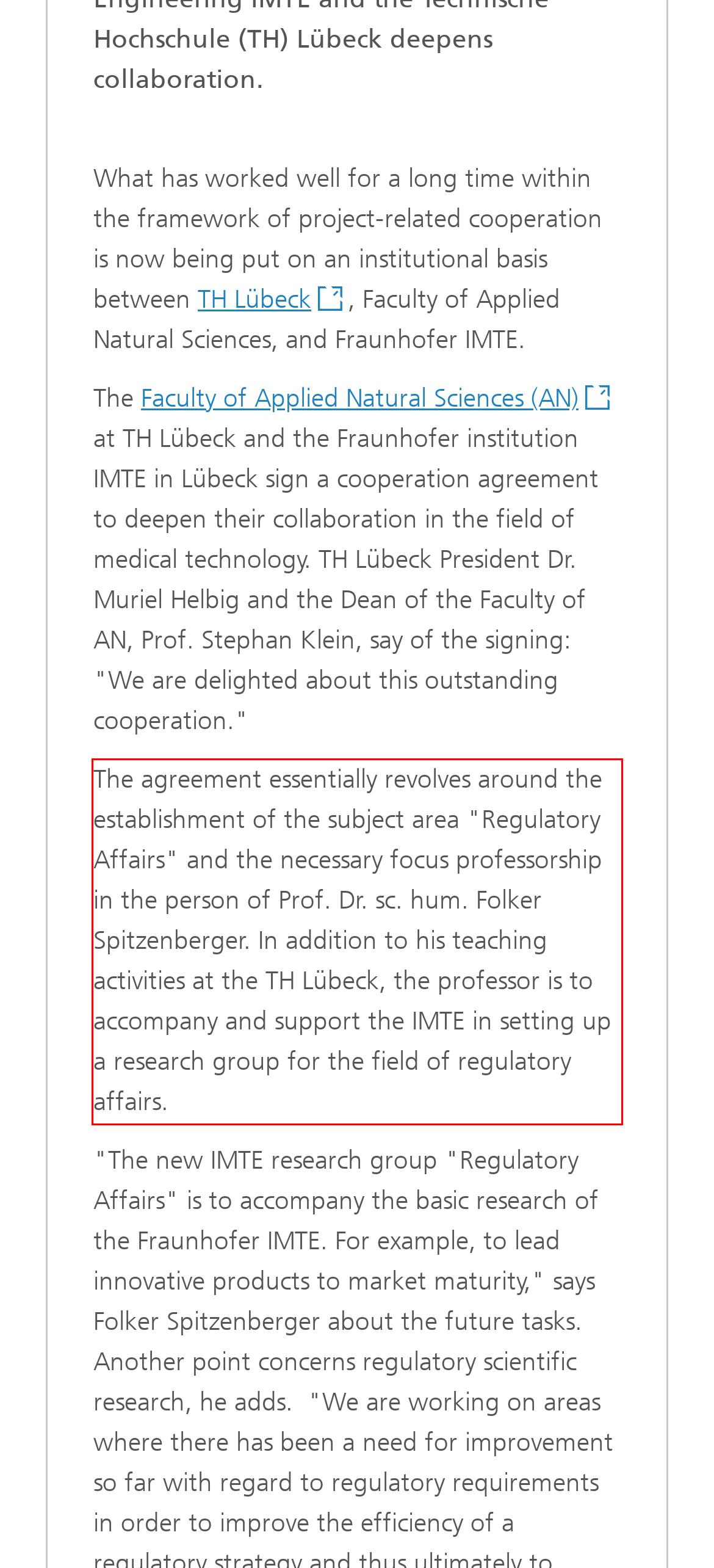Given a screenshot of a webpage containing a red rectangle bounding box, extract and provide the text content found within the red bounding box.

The agreement essentially revolves around the establishment of the subject area "Regulatory Affairs" and the necessary focus professorship in the person of Prof. Dr. sc. hum. Folker Spitzenberger. In addition to his teaching activities at the TH Lübeck, the professor is to accompany and support the IMTE in setting up a research group for the field of regulatory affairs.